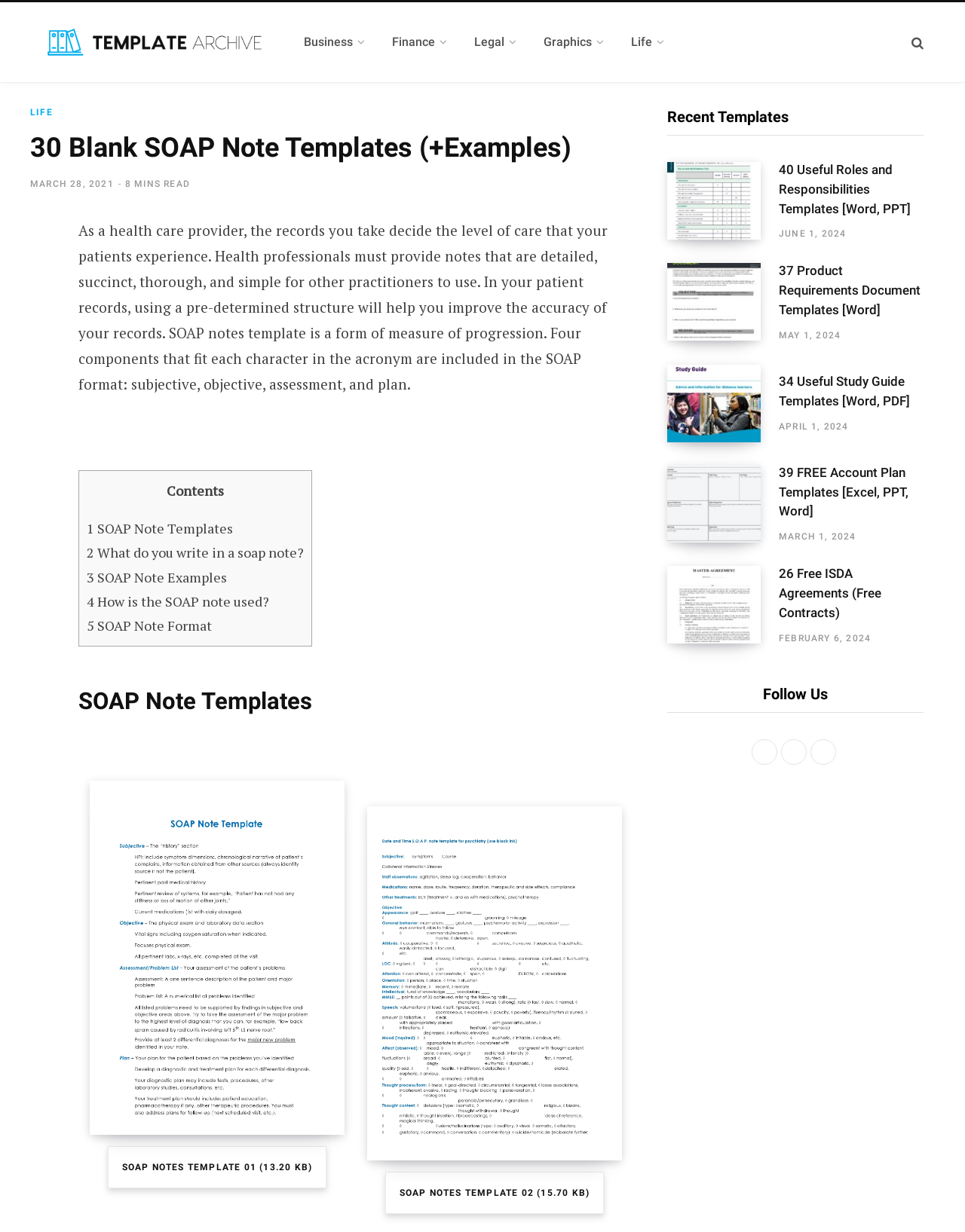Determine the bounding box for the described UI element: "X (Twitter)".

[0.809, 0.6, 0.836, 0.621]